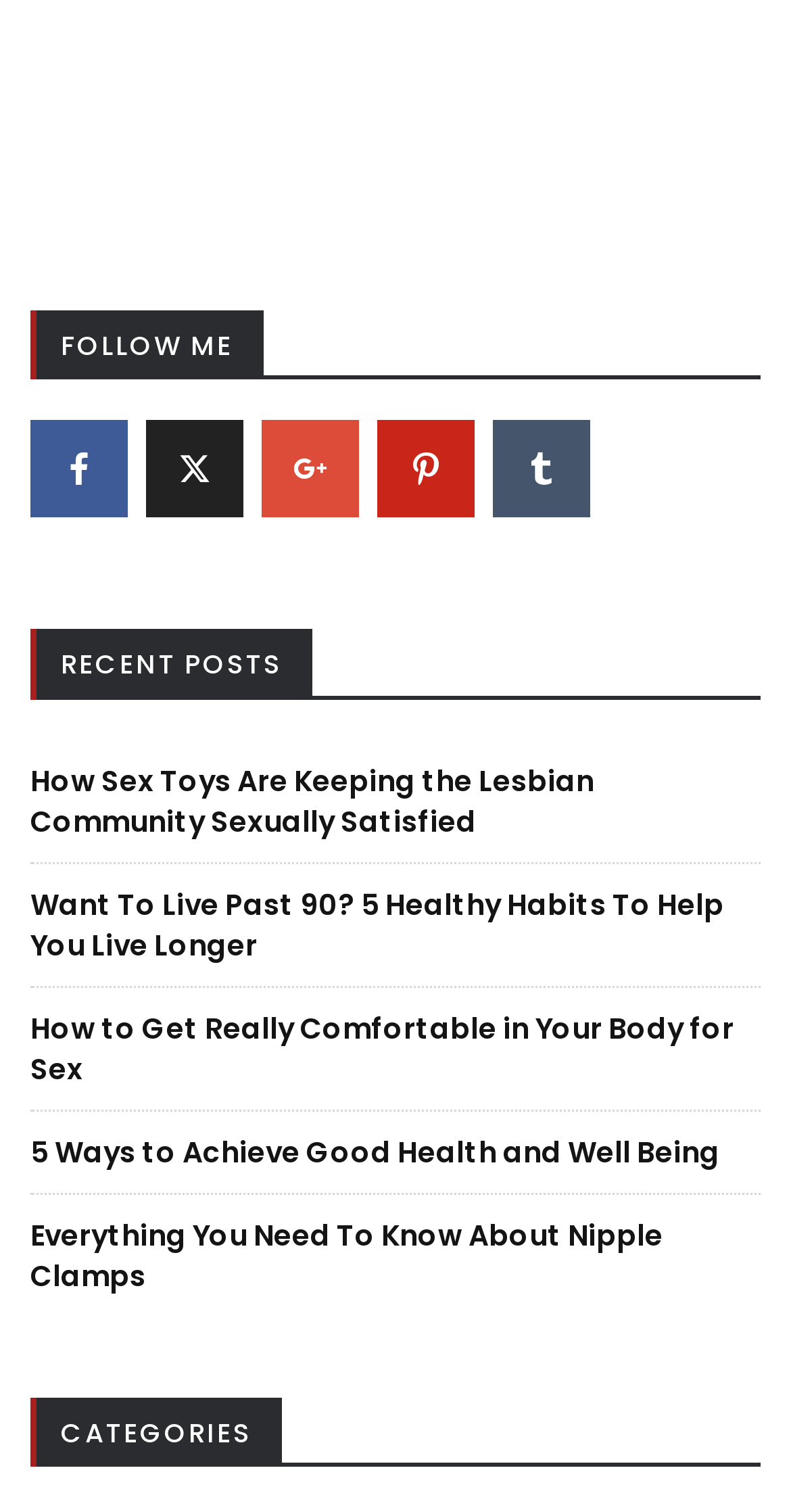Find the bounding box coordinates of the area that needs to be clicked in order to achieve the following instruction: "Follow me on facebook". The coordinates should be specified as four float numbers between 0 and 1, i.e., [left, top, right, bottom].

[0.038, 0.278, 0.162, 0.342]